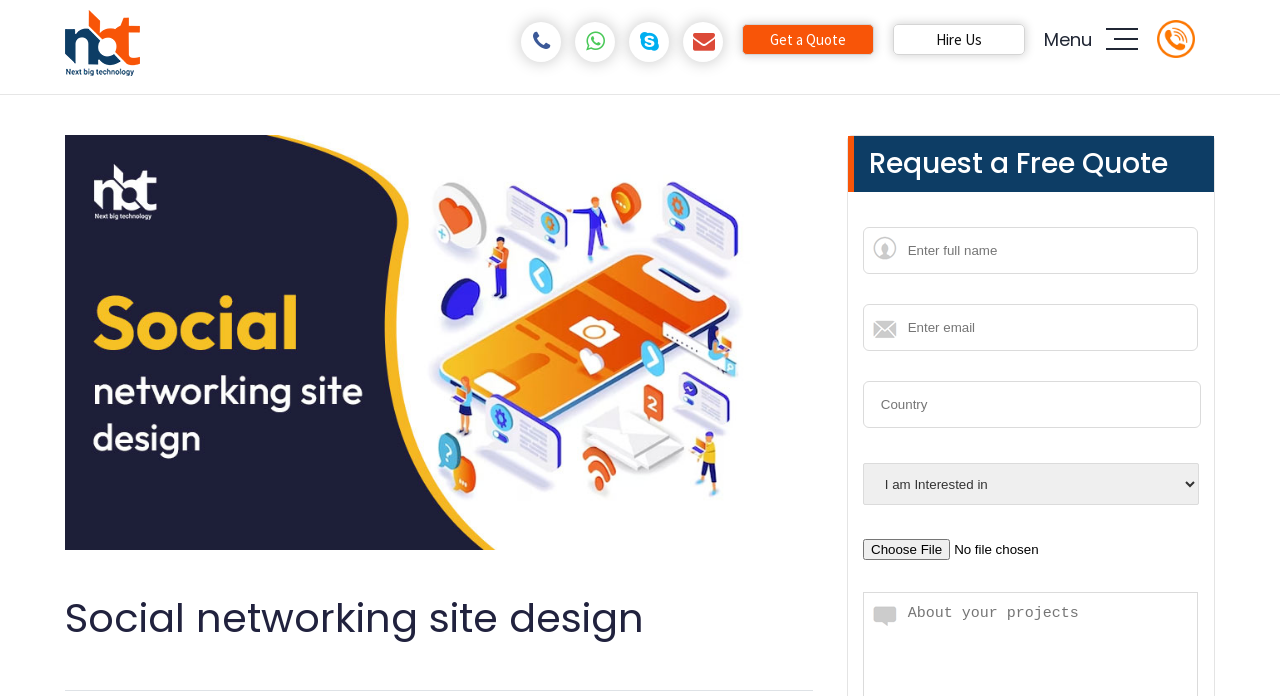Please identify the bounding box coordinates for the region that you need to click to follow this instruction: "Visit Daring Fireball homepage".

None